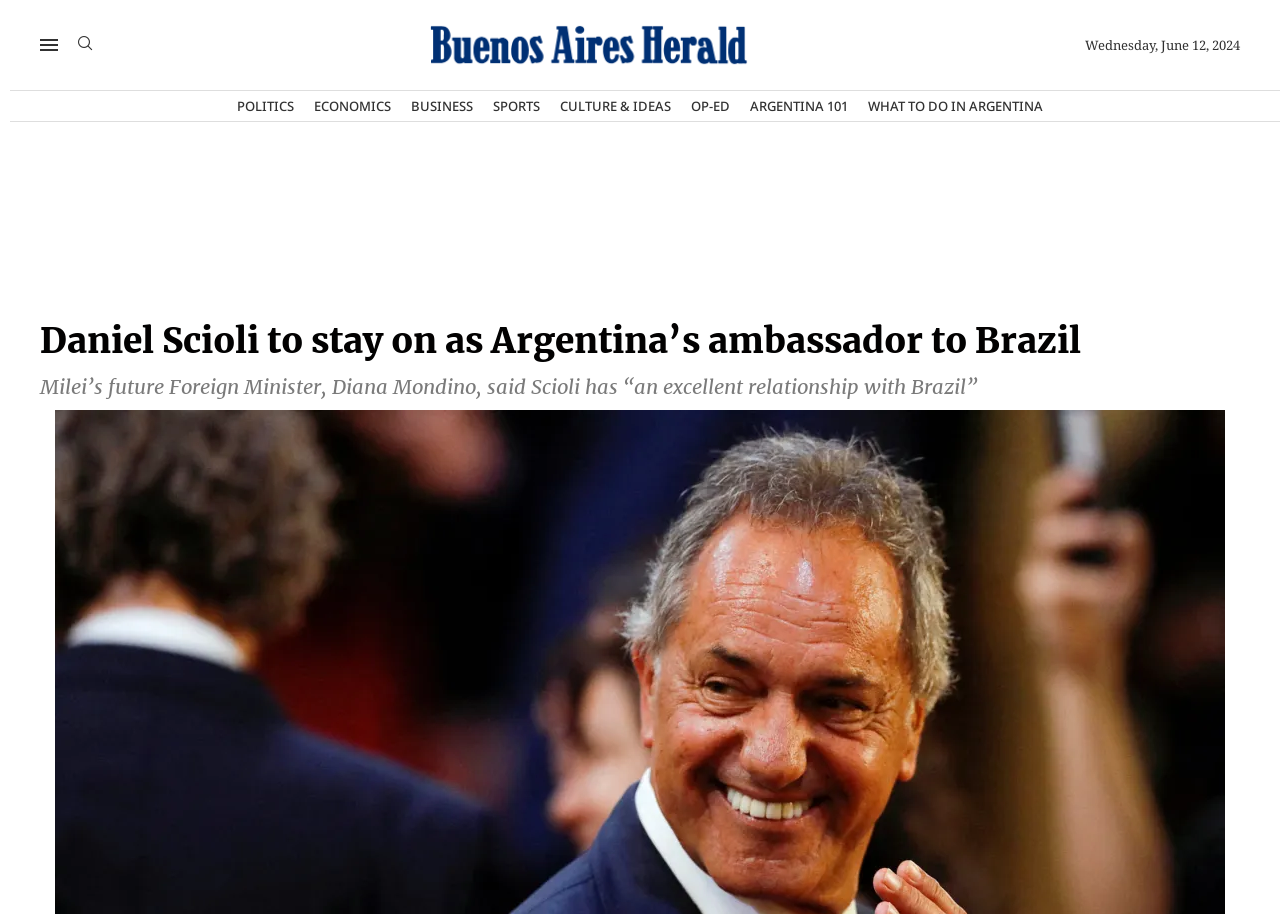Bounding box coordinates are given in the format (top-left x, top-left y, bottom-right x, bottom-right y). All values should be floating point numbers between 0 and 1. Provide the bounding box coordinate for the UI element described as: What to do in Argentina

[0.678, 0.1, 0.815, 0.132]